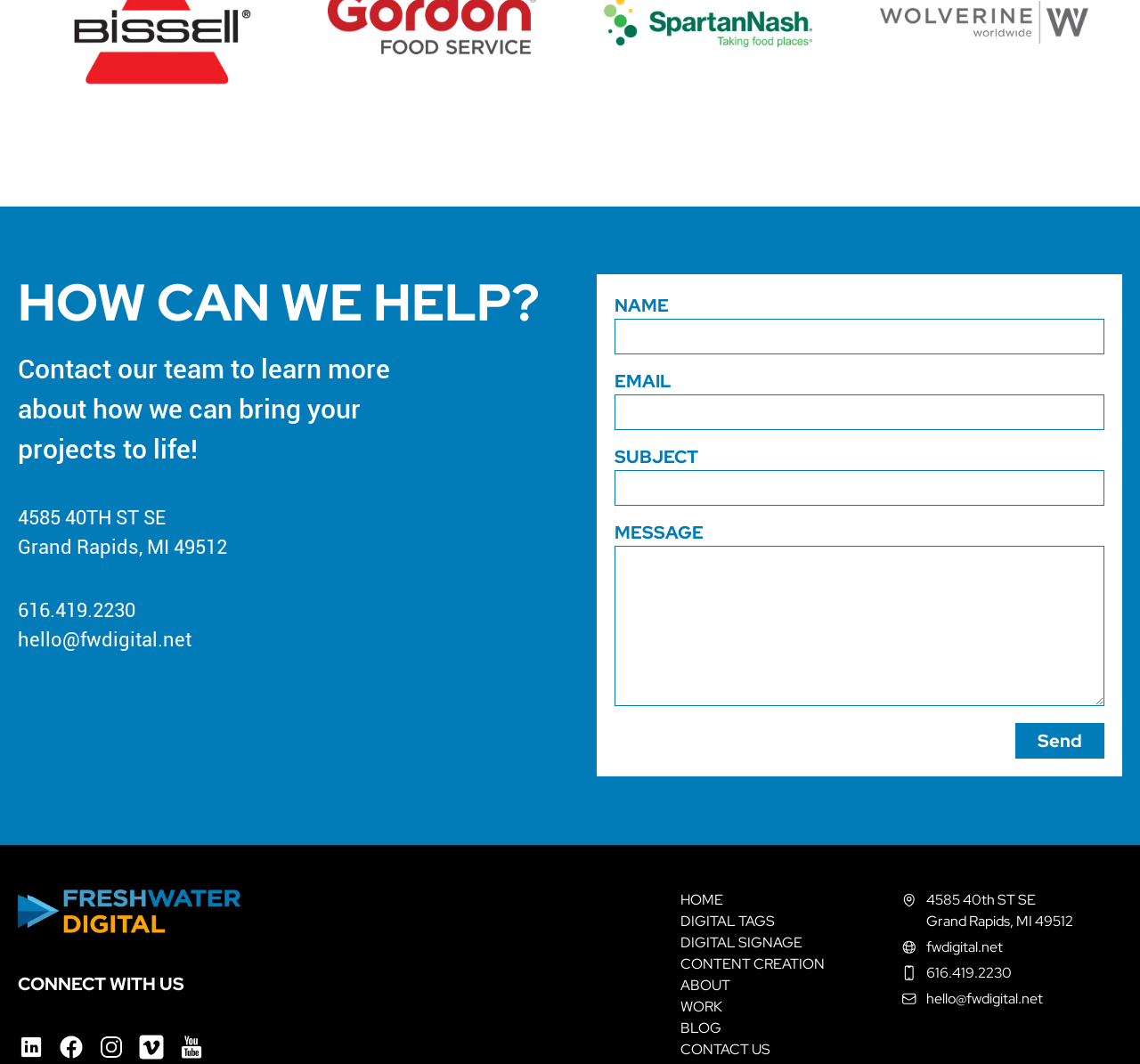Show the bounding box coordinates of the element that should be clicked to complete the task: "Read about 'FERTILIZATION' problems".

None